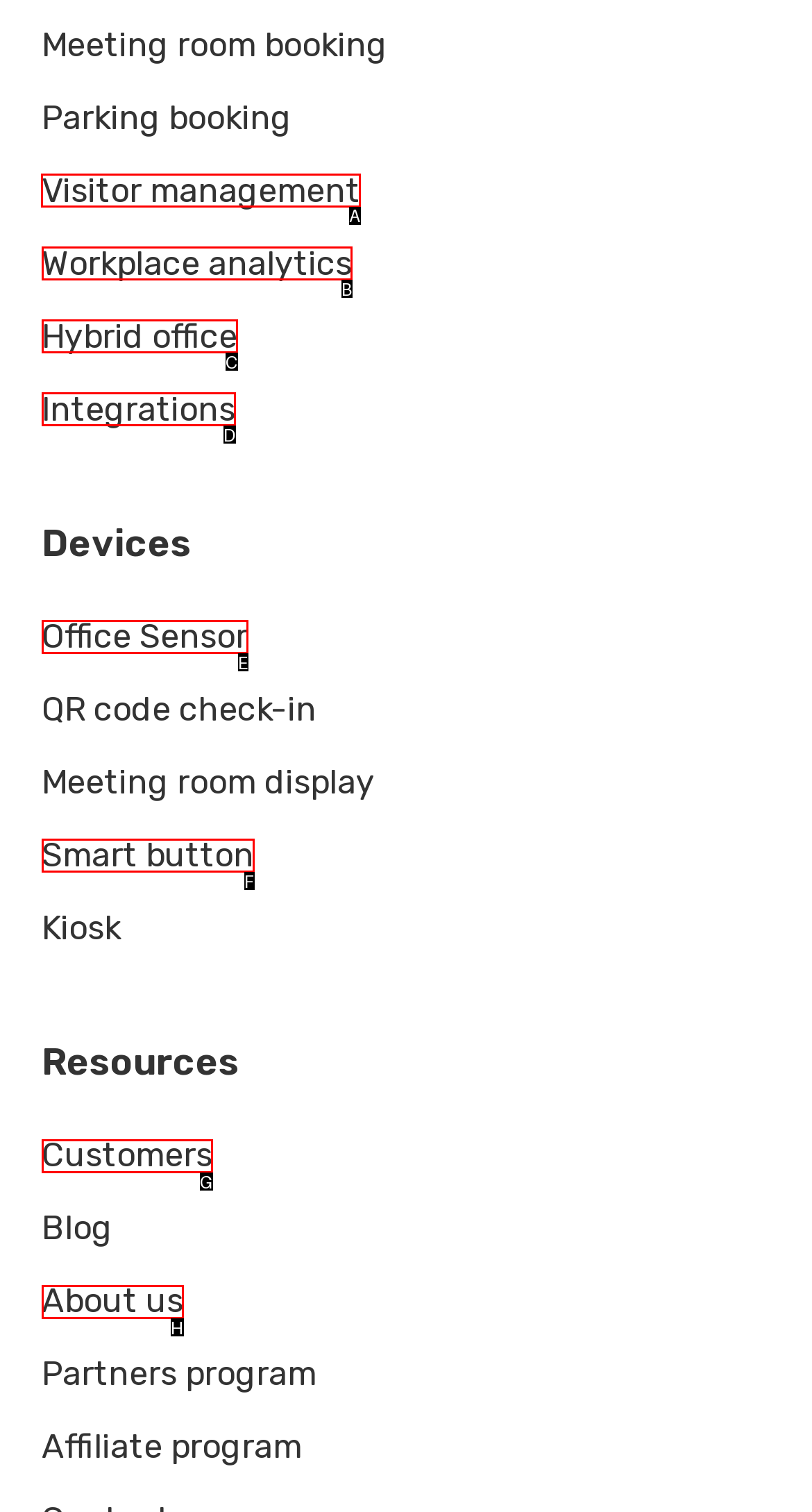For the task "Manage visitors", which option's letter should you click? Answer with the letter only.

A